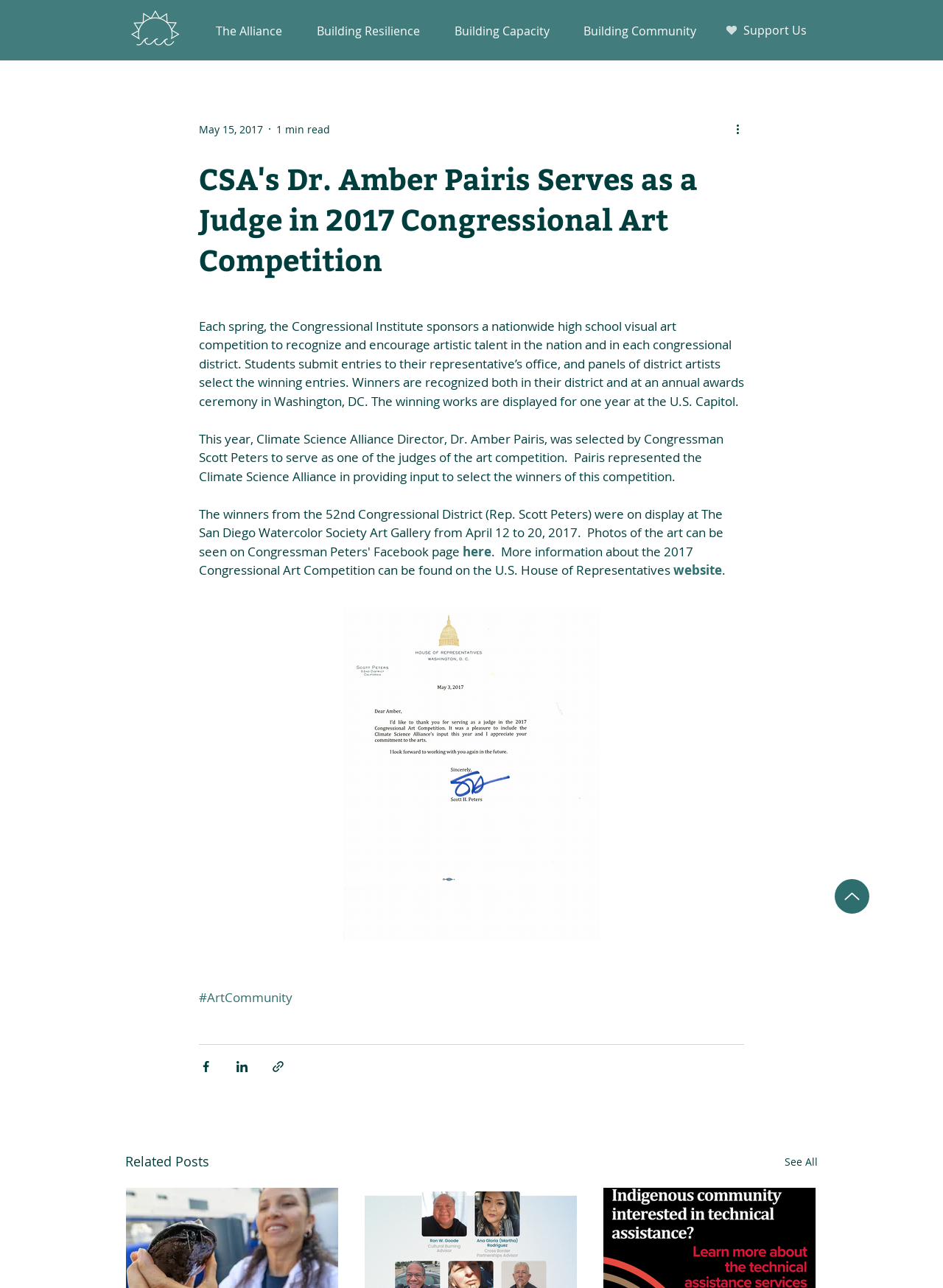Locate the bounding box of the UI element described in the following text: "here".

[0.491, 0.421, 0.521, 0.434]